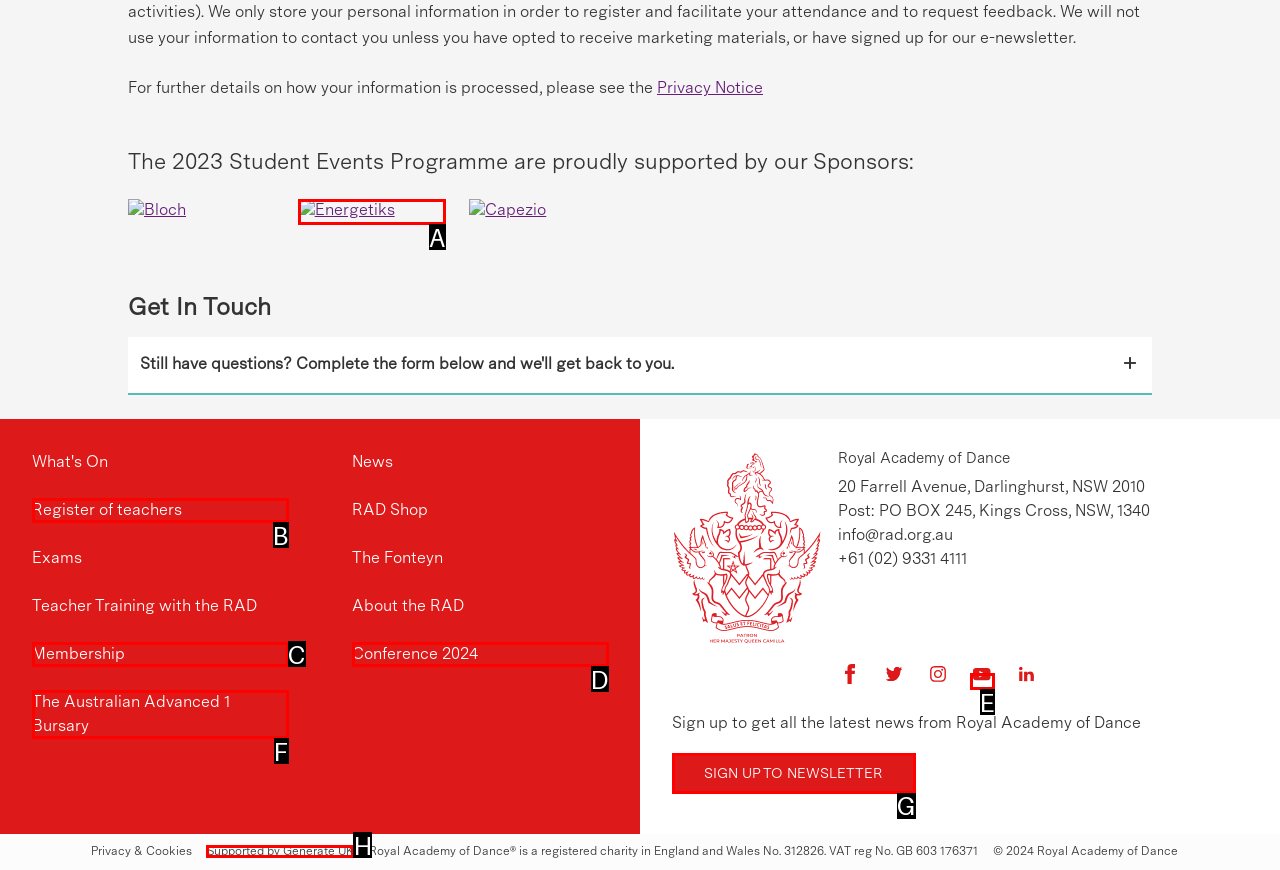Select the correct option from the given choices to perform this task: Sign up to the newsletter. Provide the letter of that option.

G